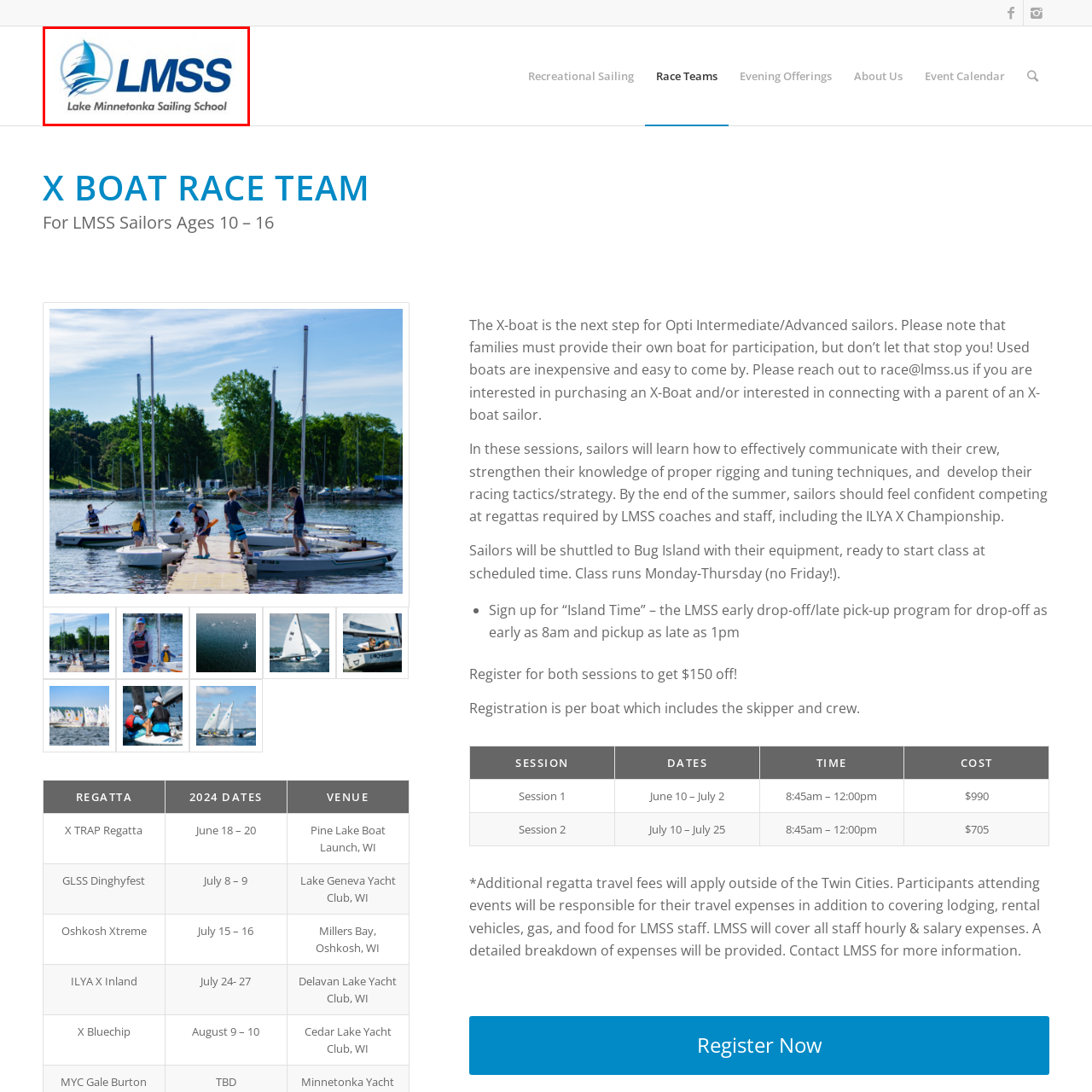Analyze the image highlighted by the red bounding box and give a one-word or phrase answer to the query: What is the symbol accompanying the text in the logo?

Sailboat